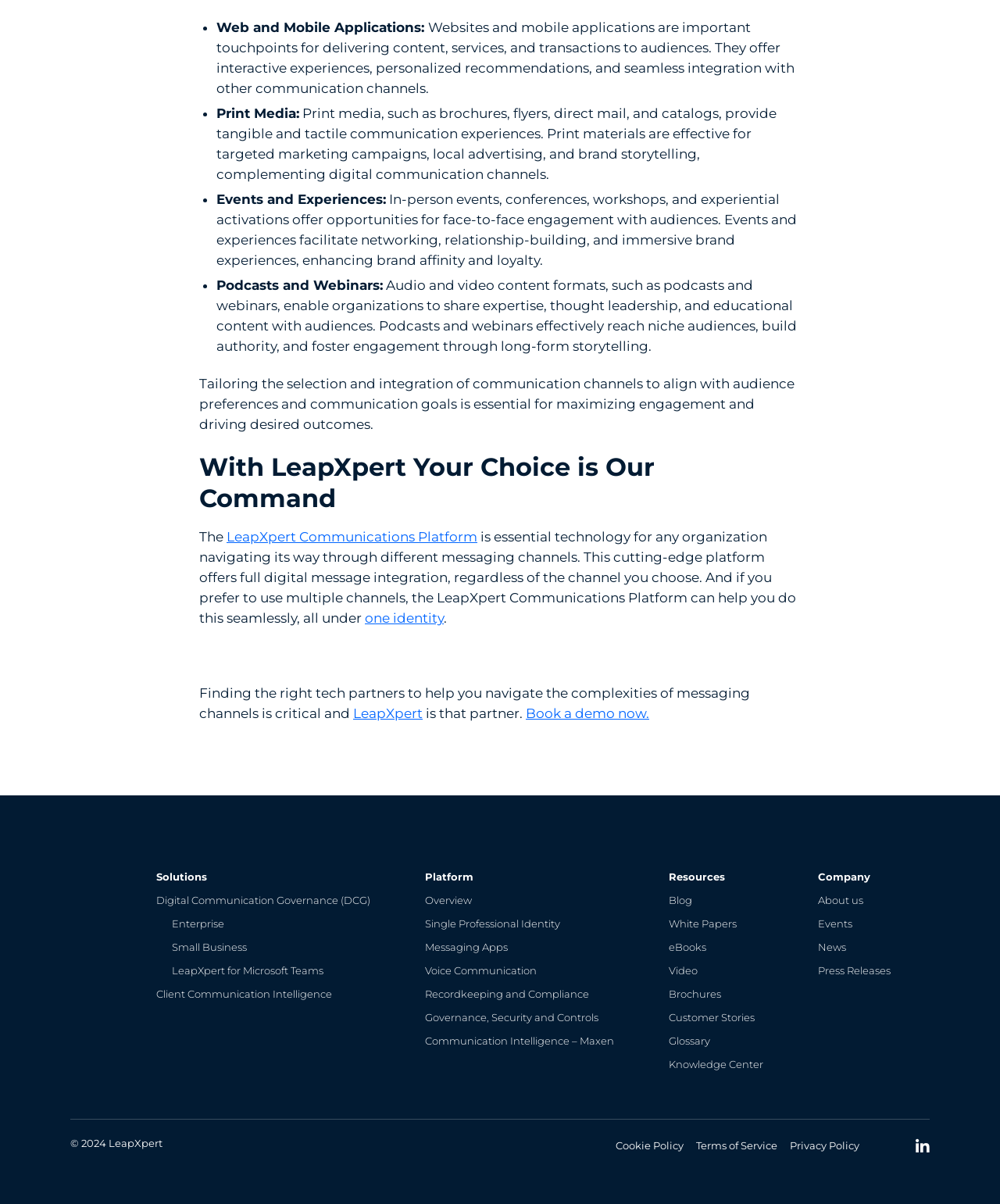Determine the bounding box coordinates for the area that needs to be clicked to fulfill this task: "Click on the 'About us' link". The coordinates must be given as four float numbers between 0 and 1, i.e., [left, top, right, bottom].

[0.818, 0.742, 0.863, 0.753]